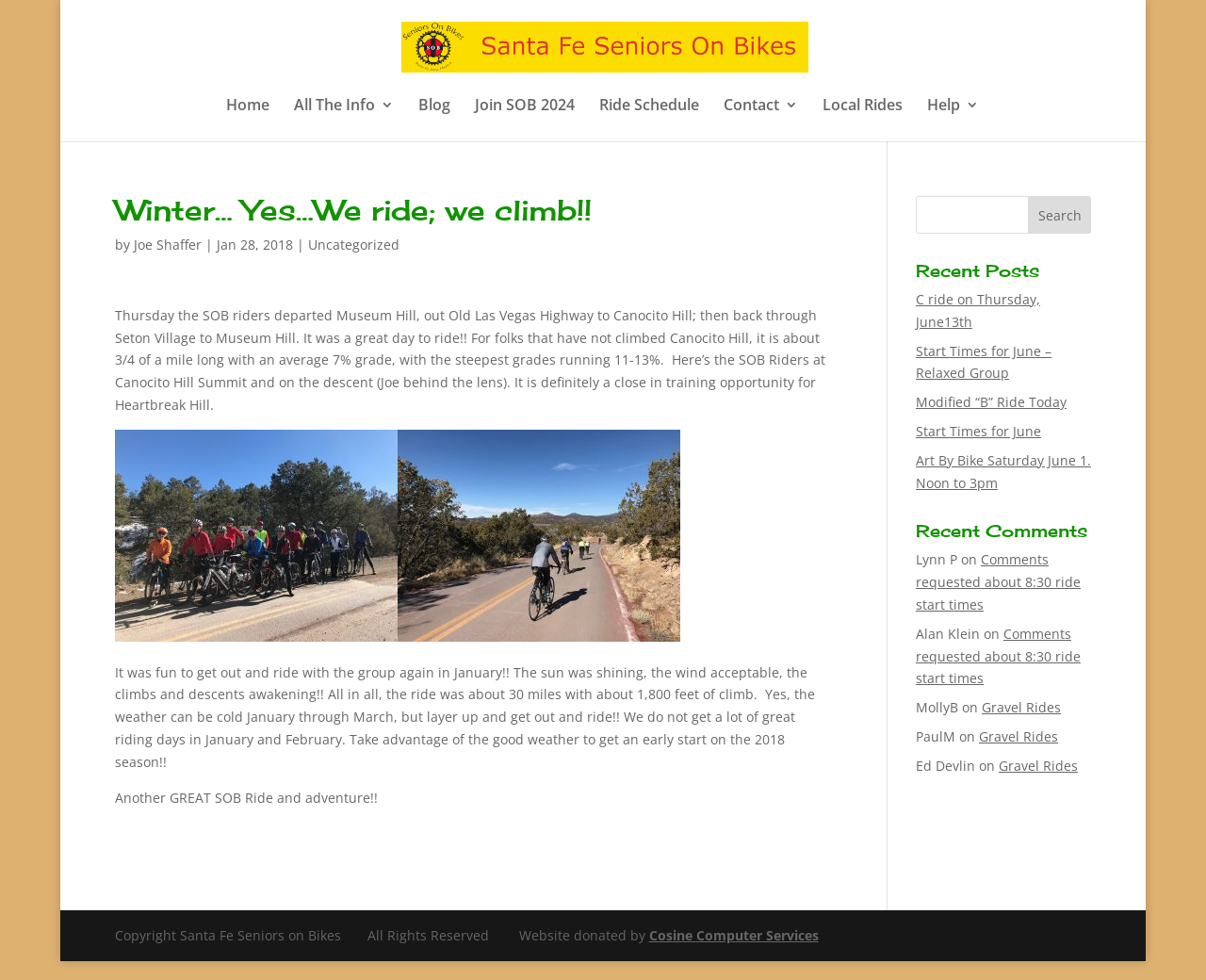Identify the bounding box coordinates of the section that should be clicked to achieve the task described: "Search for something".

[0.852, 0.2, 0.905, 0.238]